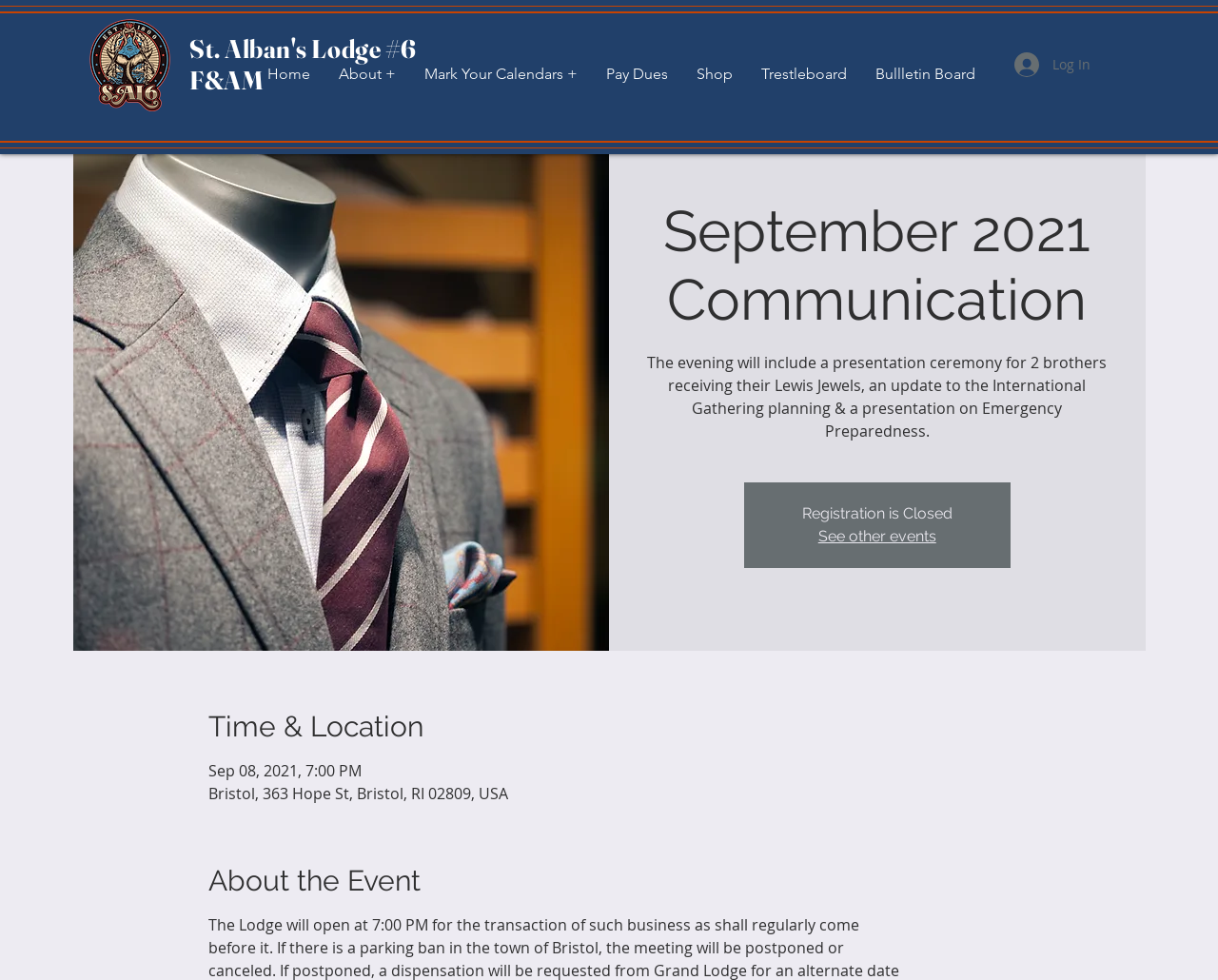Find the bounding box of the UI element described as follows: "James Gandolfini".

None